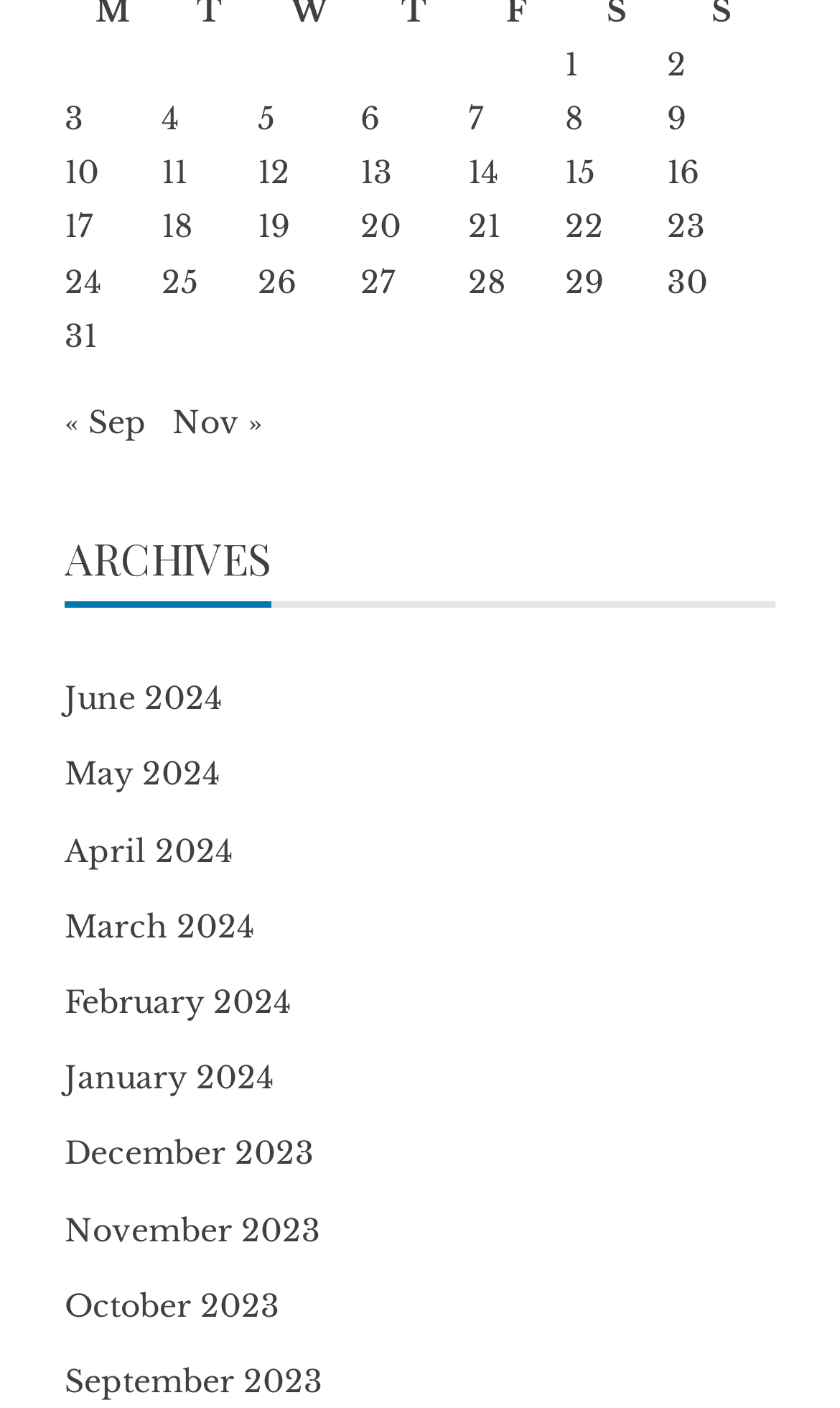What type of content is archived on this webpage?
Using the information from the image, give a concise answer in one word or a short phrase.

Blog posts